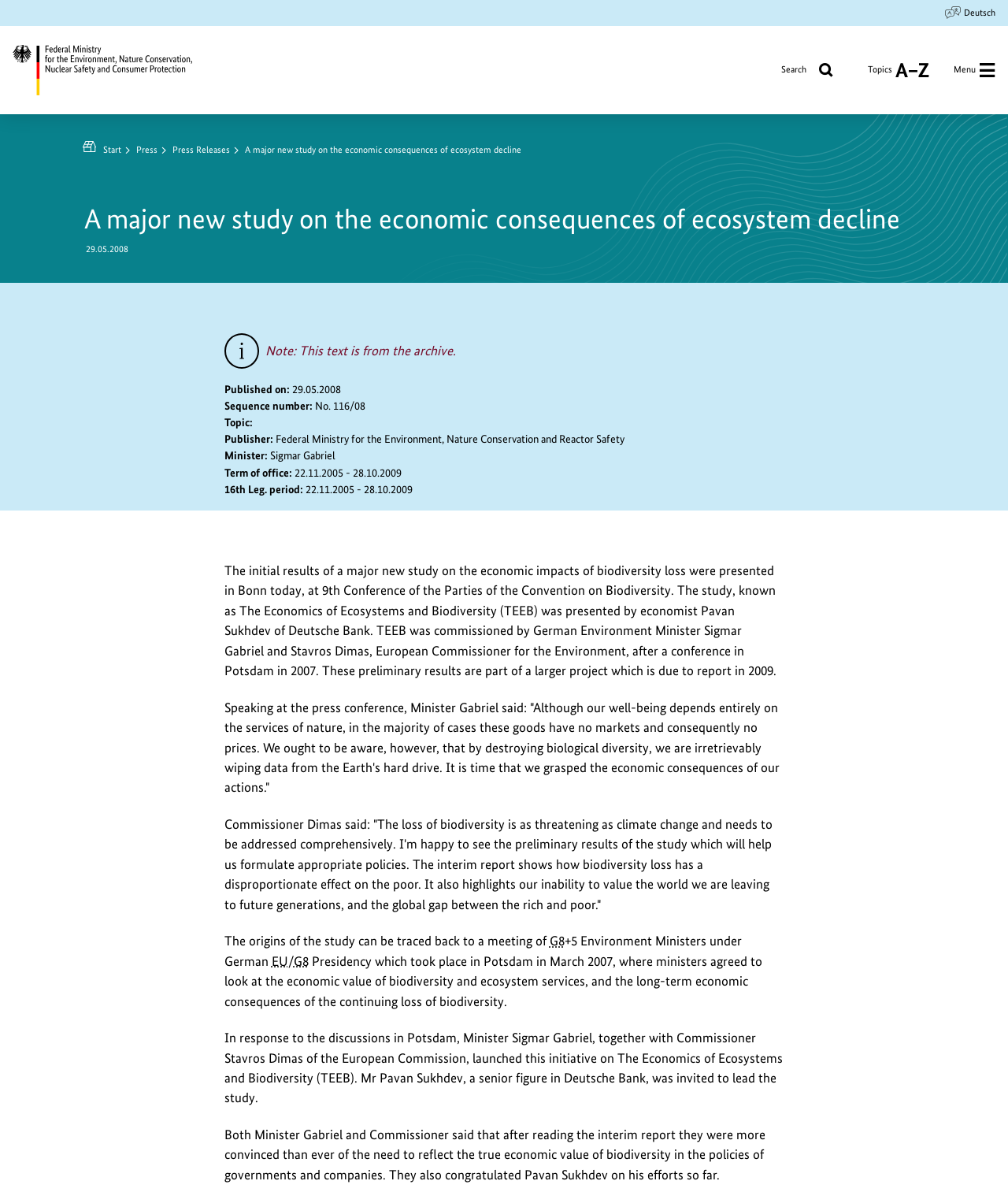Who presented the study on biodiversity loss? From the image, respond with a single word or brief phrase.

Pavan Sukhdev